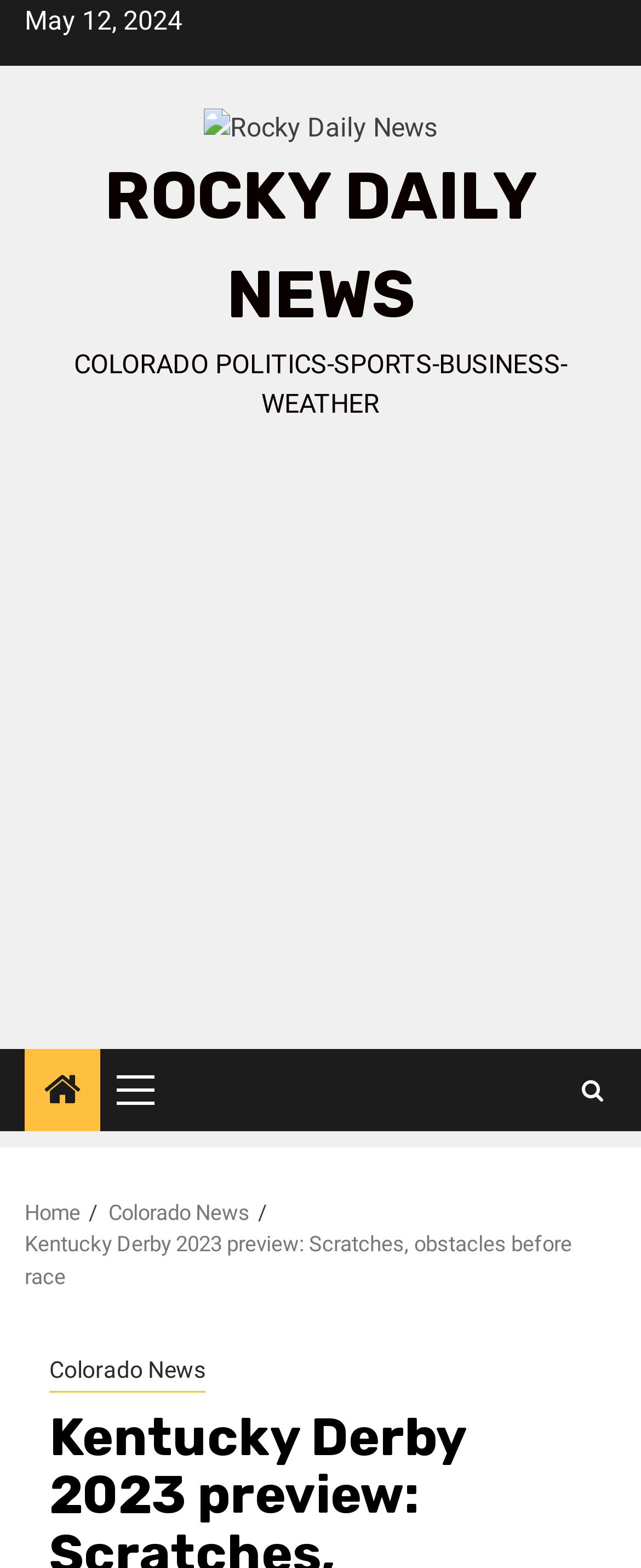Look at the image and answer the question in detail:
What is the text above the primary menu button?

The text above the primary menu button can be found in a static text element, which says 'COLORADO POLITICS-SPORTS-BUSINESS-WEATHER'.